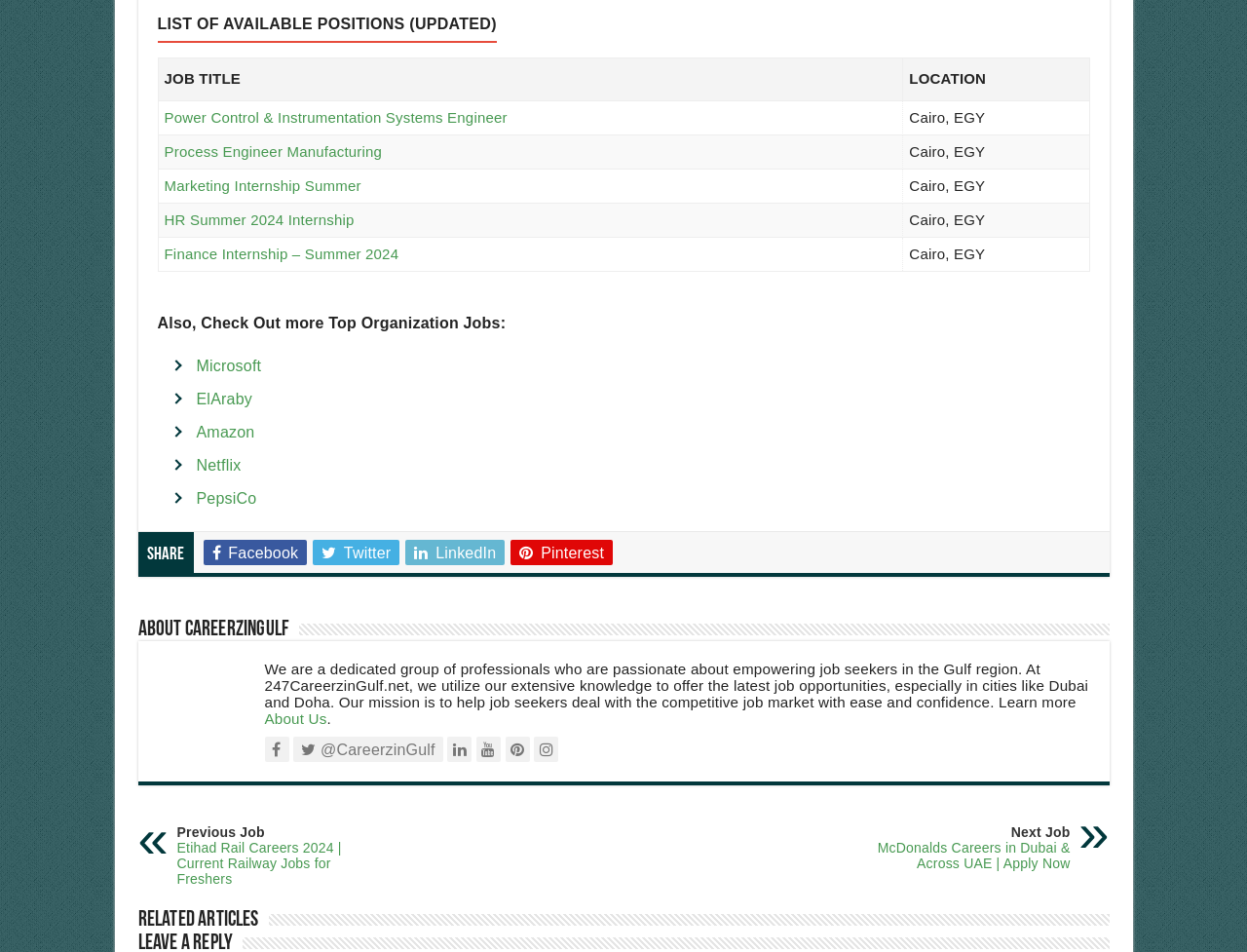Find the bounding box coordinates of the element I should click to carry out the following instruction: "Check out more jobs at Microsoft".

[0.157, 0.373, 0.21, 0.396]